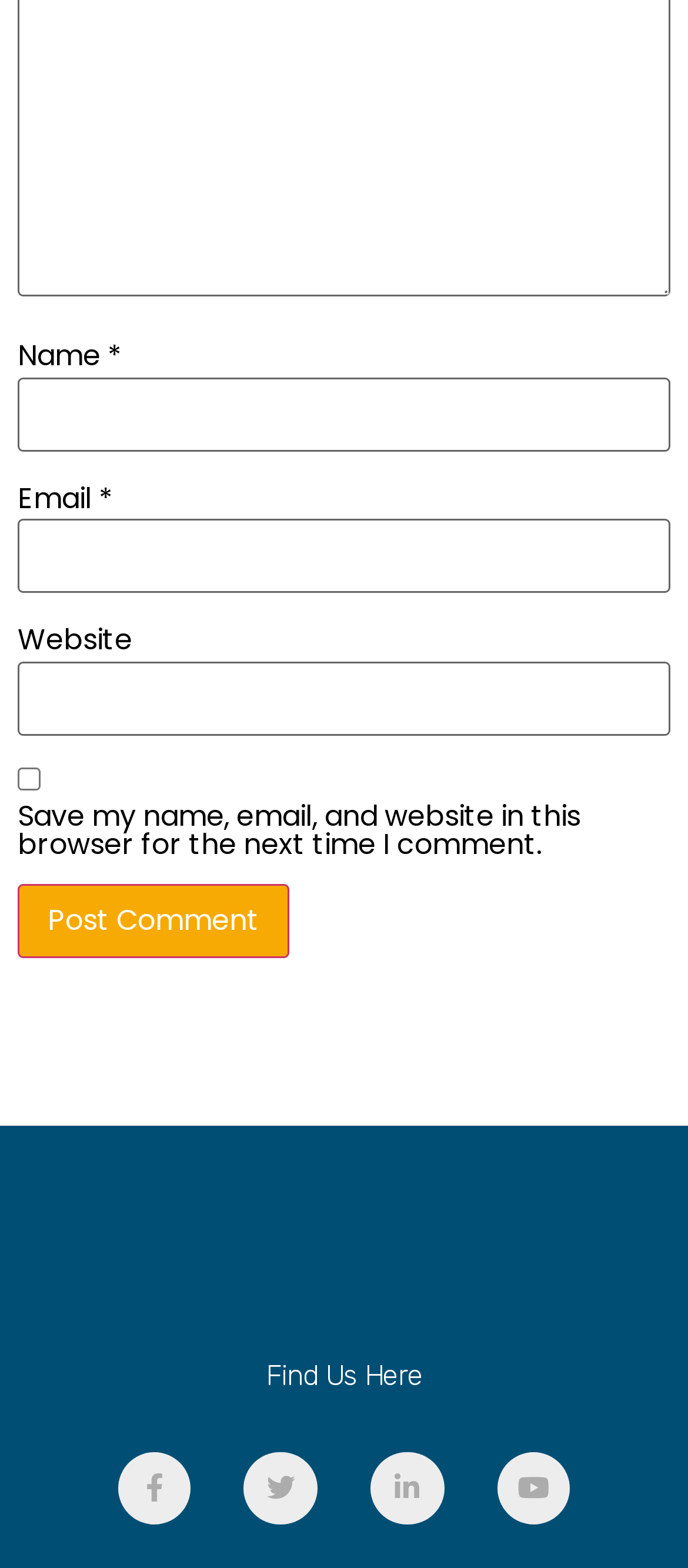What is the text of the button at the bottom of the form?
Answer the question with detailed information derived from the image.

The button at the bottom of the form is labeled 'Post Comment', suggesting that it is used to submit the user's comment or feedback.